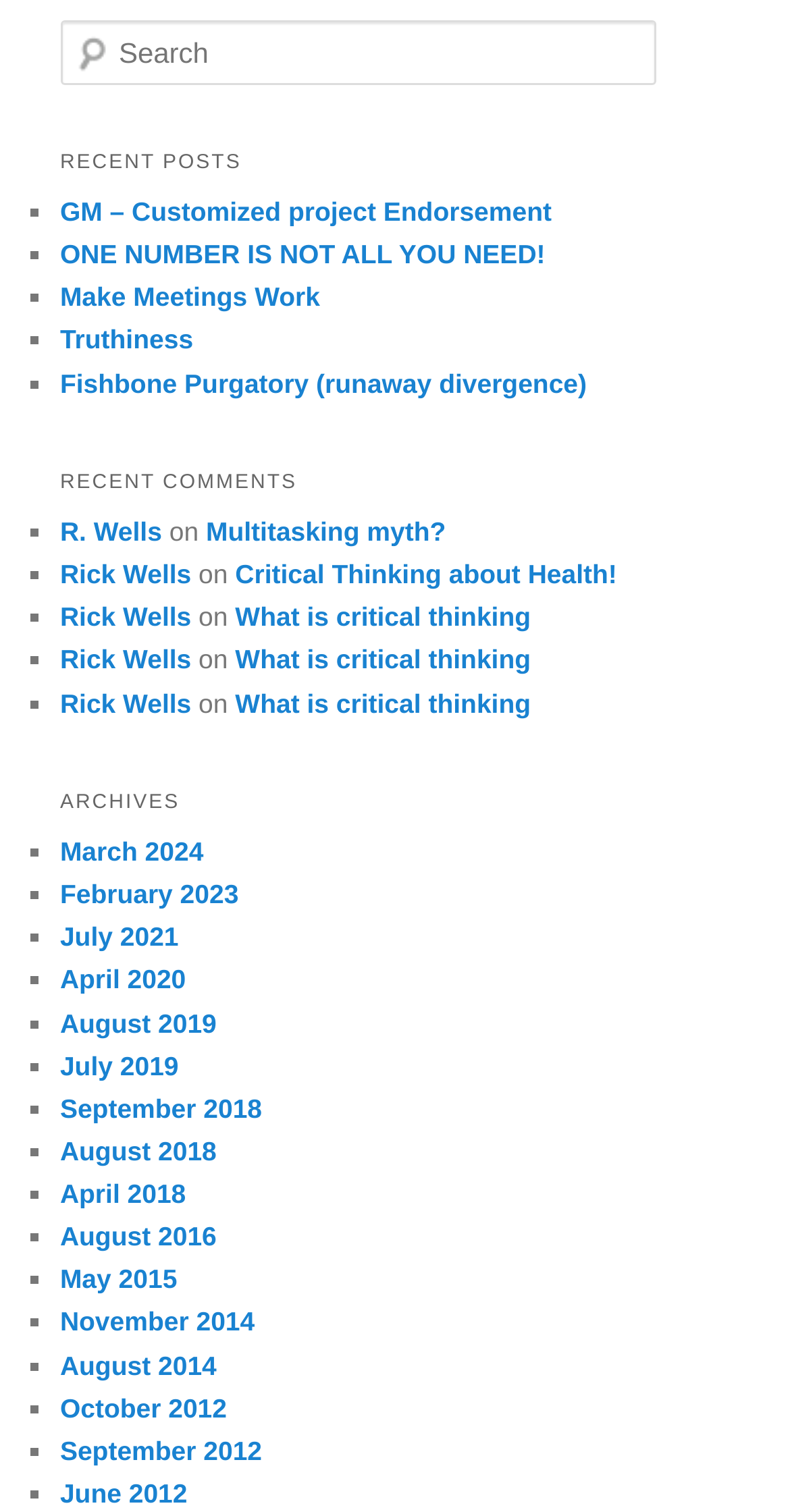What is the title of the first recent post?
Answer the question with as much detail as you can, using the image as a reference.

I looked at the first link under the 'RECENT POSTS' heading, and its text is 'GM – Customized project Endorsement'.